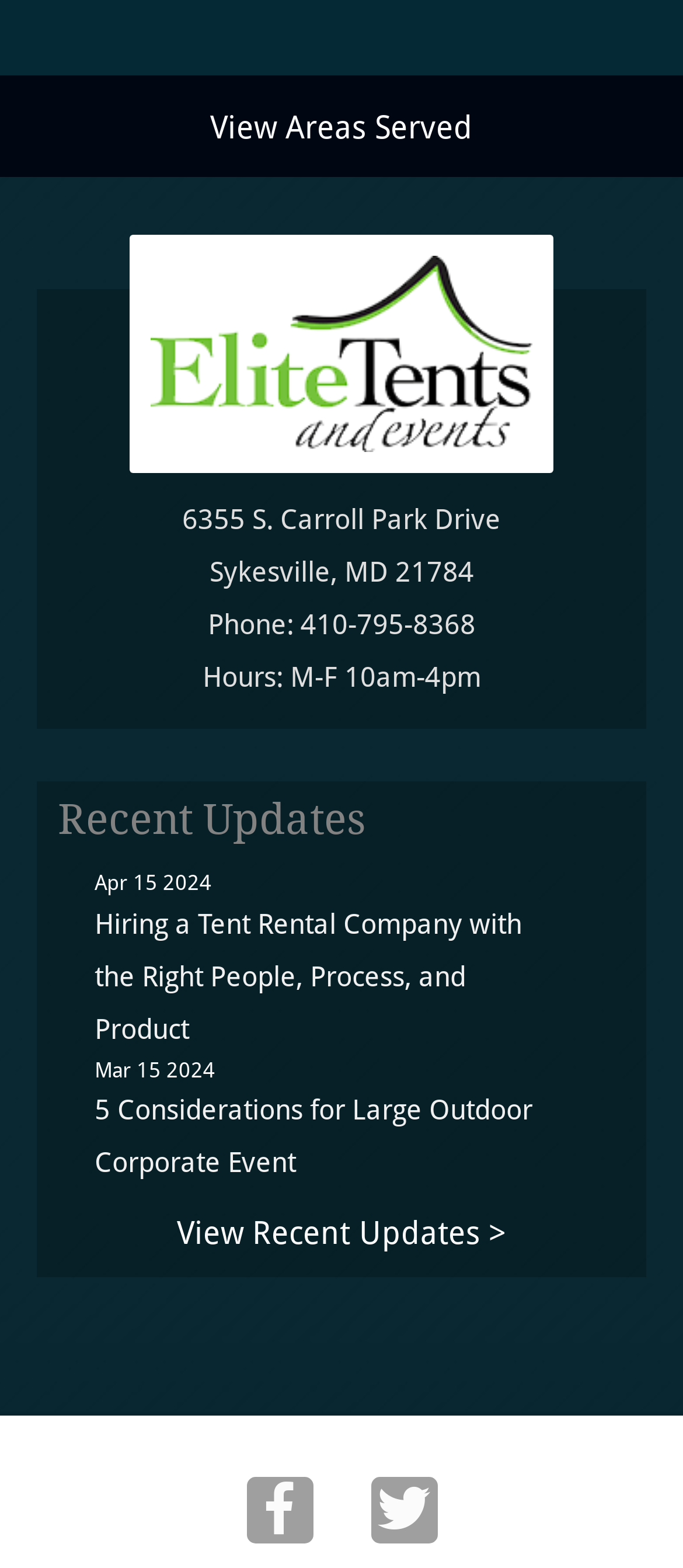What is the address of the company?
Refer to the image and give a detailed answer to the question.

The company address can be found in the StaticText elements with the texts '6355 S. Carroll Park Drive' and 'Sykesville, MD 21784' which are located below the company name.